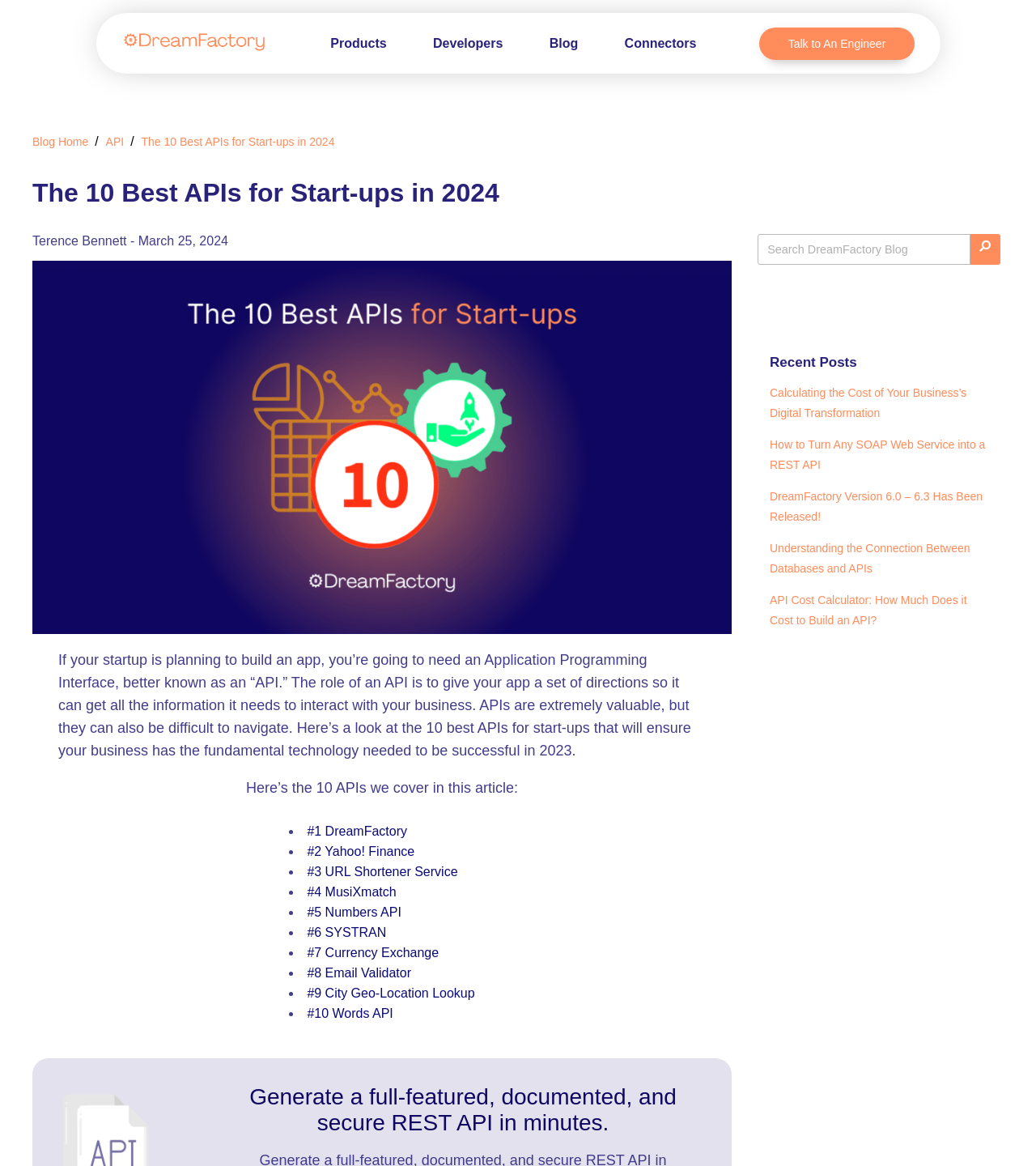What is the main title displayed on this webpage?

The 10 Best APIs for Start-ups in 2024